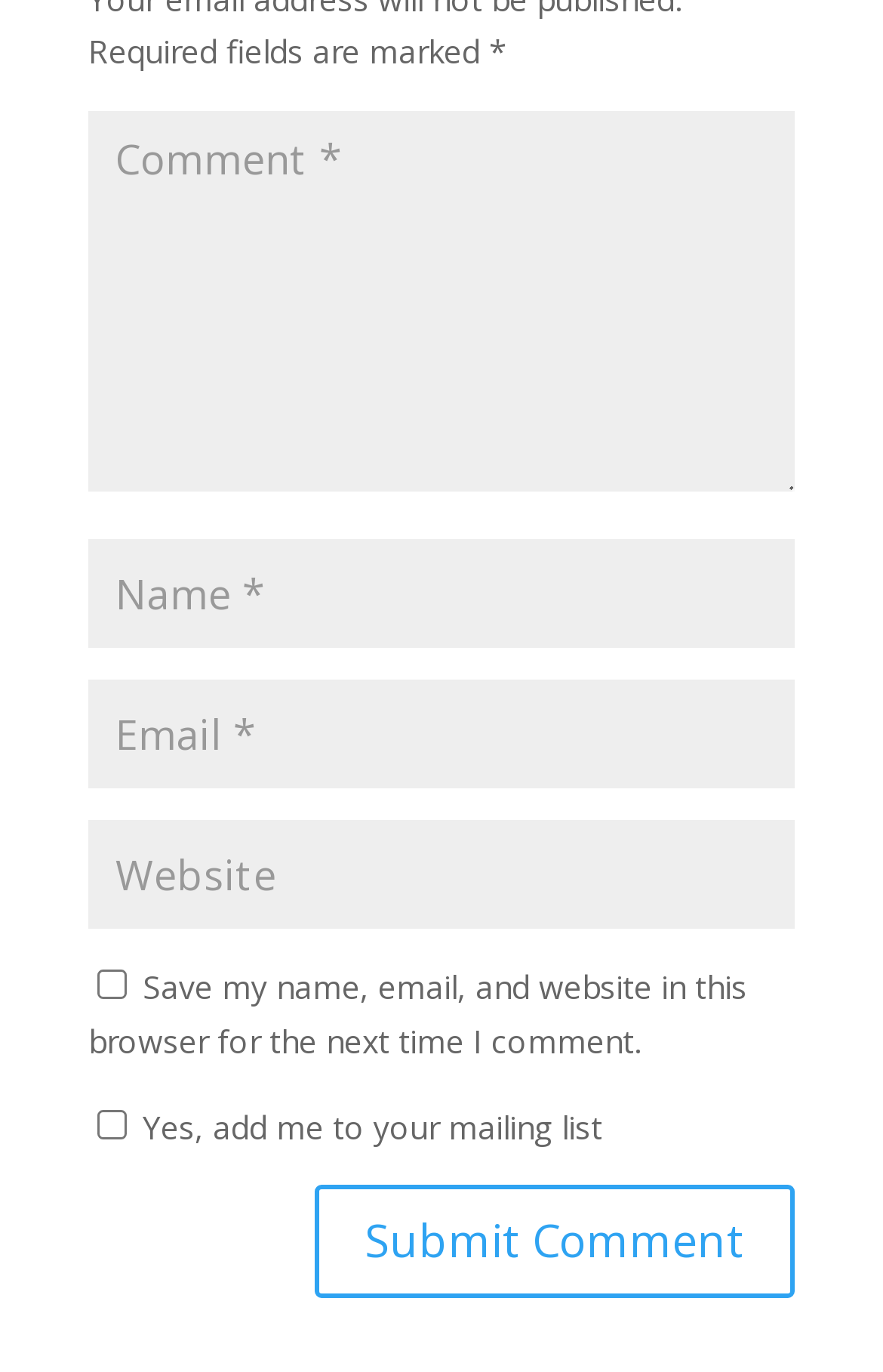Bounding box coordinates must be specified in the format (top-left x, top-left y, bottom-right x, bottom-right y). All values should be floating point numbers between 0 and 1. What are the bounding box coordinates of the UI element described as: input value="Website" name="url"

[0.1, 0.598, 0.9, 0.677]